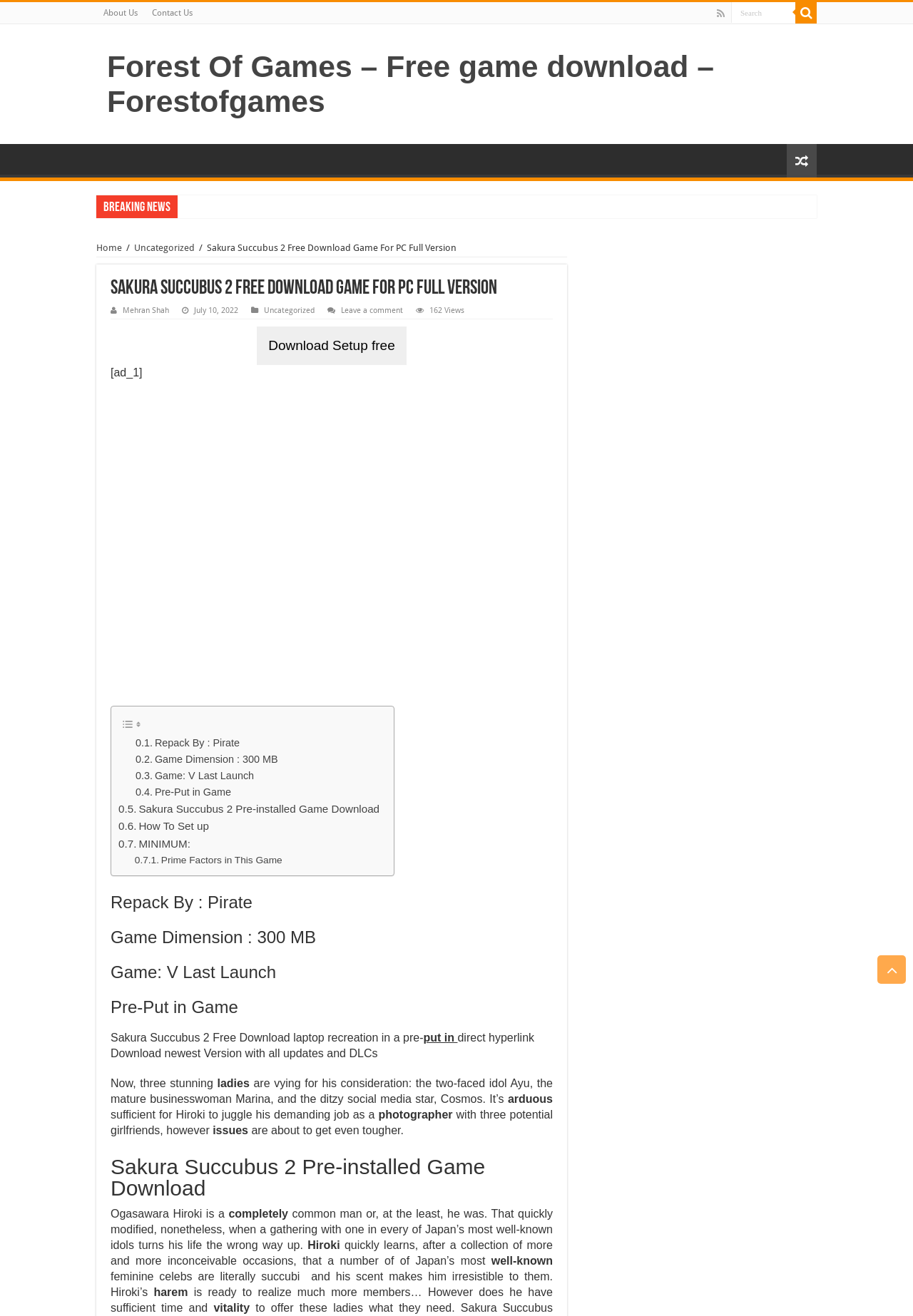Find the bounding box coordinates for the area that should be clicked to accomplish the instruction: "Read about the game".

[0.121, 0.212, 0.605, 0.227]